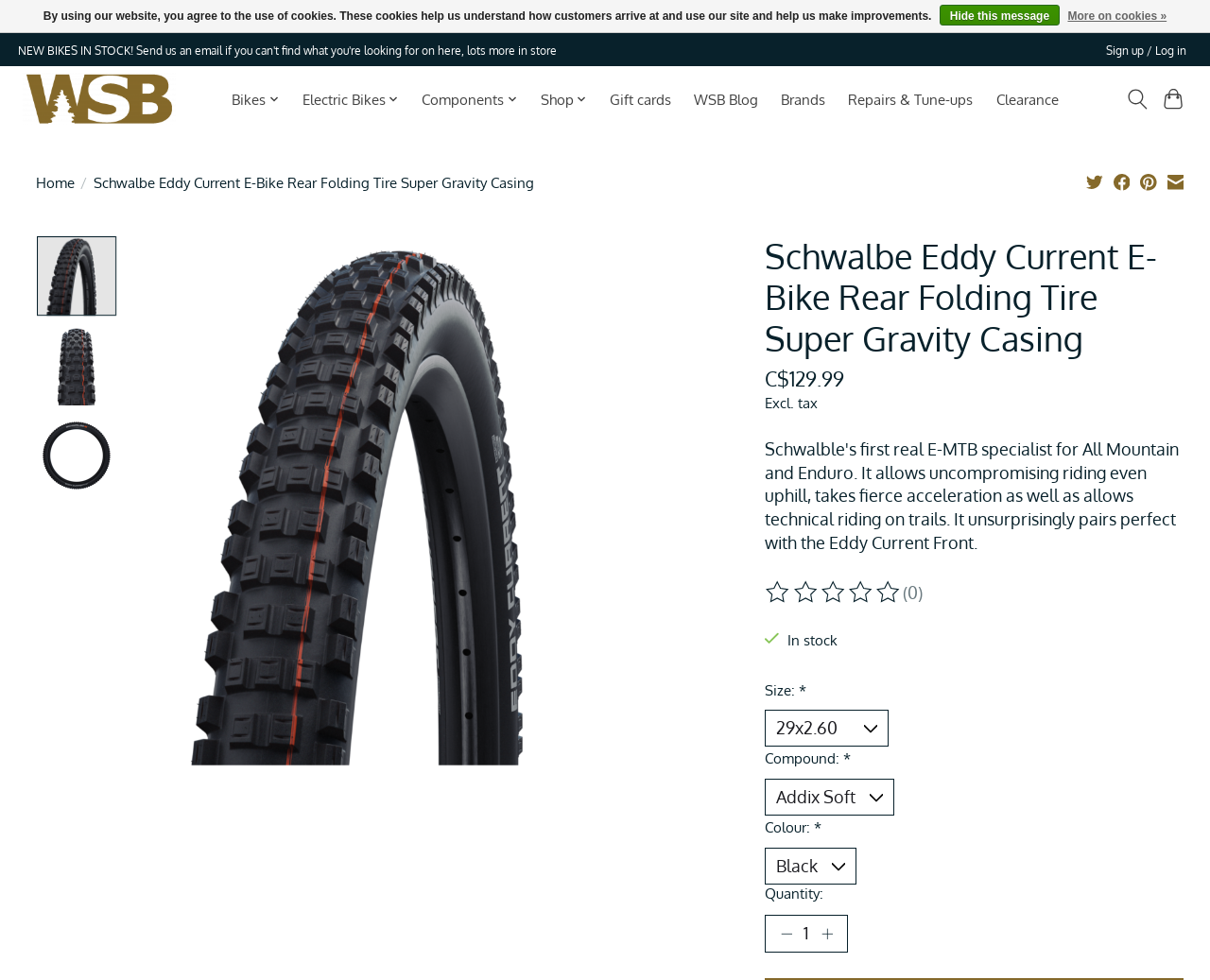Look at the image and answer the question in detail:
What is the price of the Schwalbe Eddy Current E-Bike Rear Folding Tire?

I found the answer by looking at the product information section, where I saw a static text element with the price 'C$129.99' next to the product name.